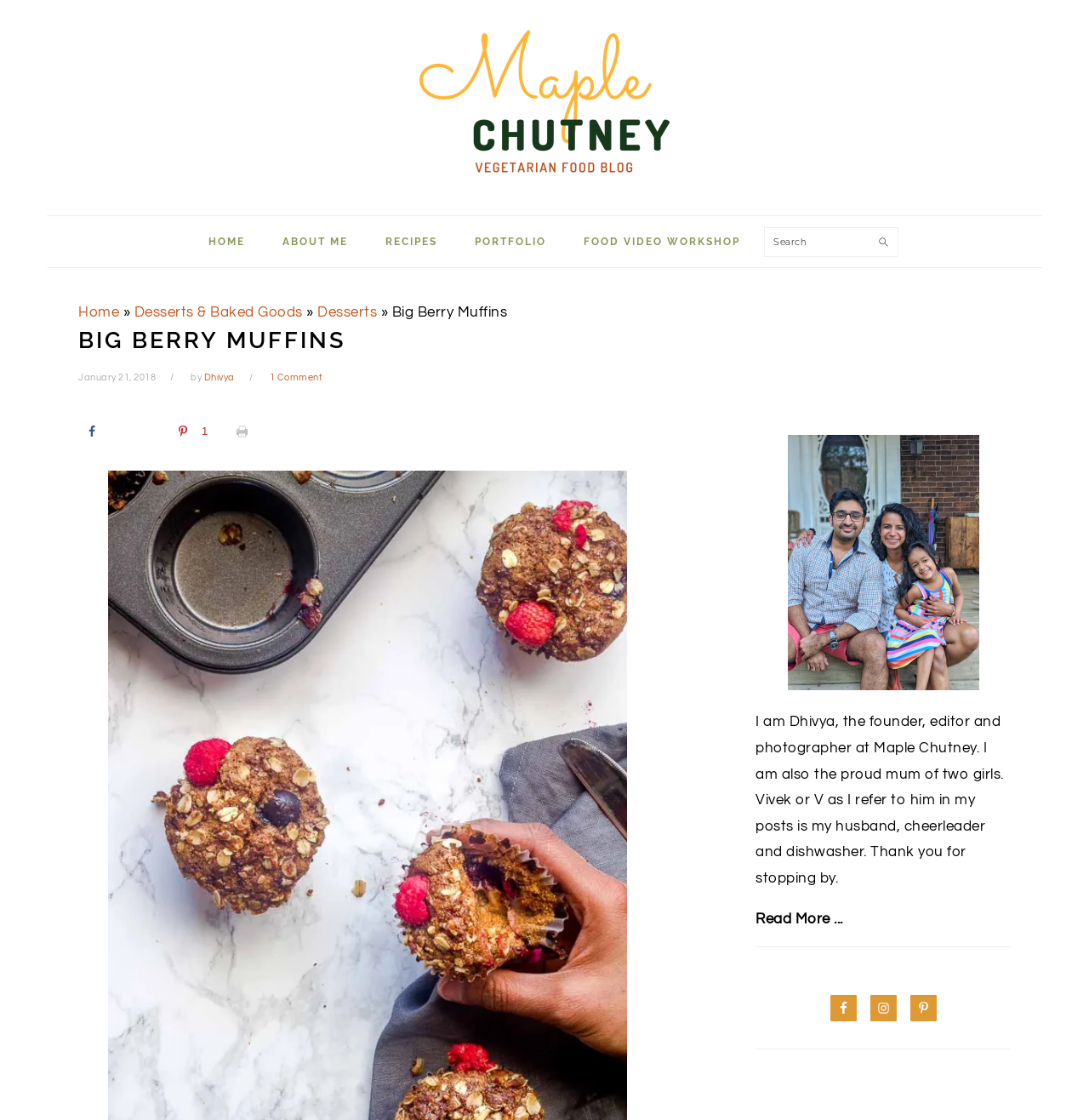Find the bounding box coordinates of the element to click in order to complete the given instruction: "Print this webpage."

[0.21, 0.373, 0.241, 0.397]